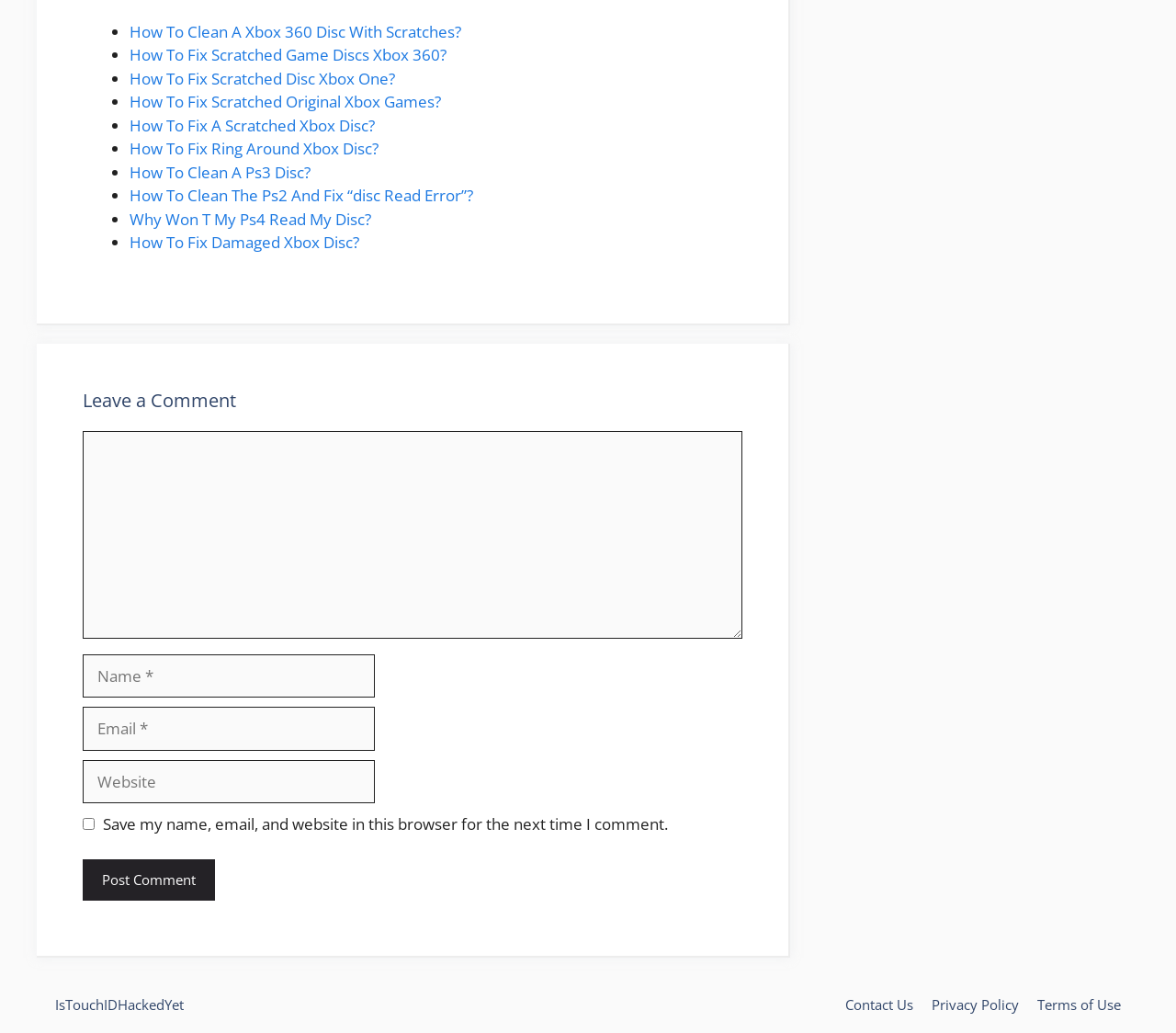Please mark the clickable region by giving the bounding box coordinates needed to complete this instruction: "Click on 'How To Clean A Xbox 360 Disc With Scratches?'".

[0.11, 0.02, 0.392, 0.04]